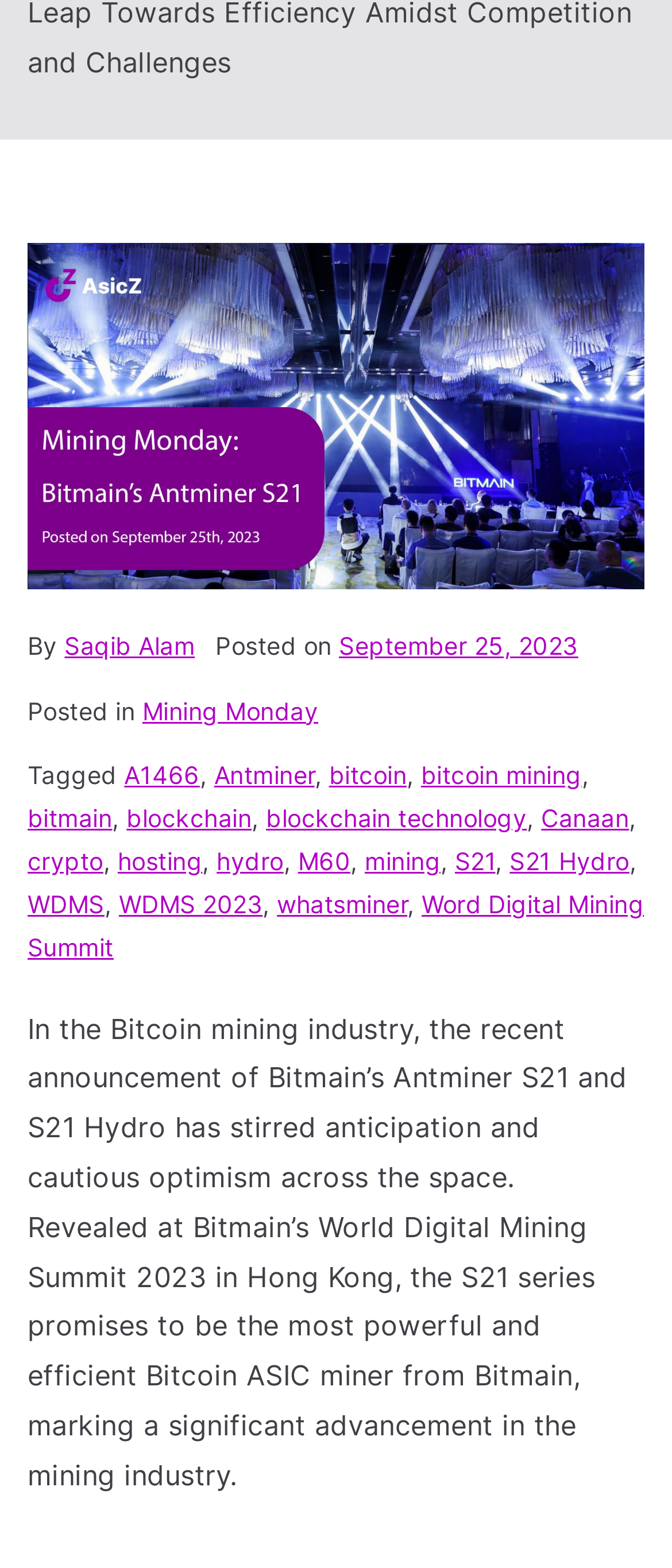Identify the bounding box for the element characterized by the following description: "WDMS 2023".

[0.177, 0.567, 0.391, 0.586]